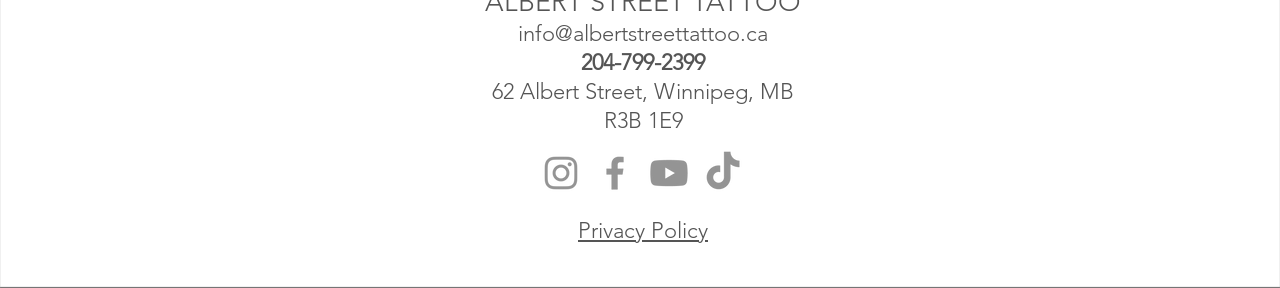Answer the question in one word or a short phrase:
What social media platforms does Albert Street Tattoo have?

Instagram, Facebook, Youtube, TikTok